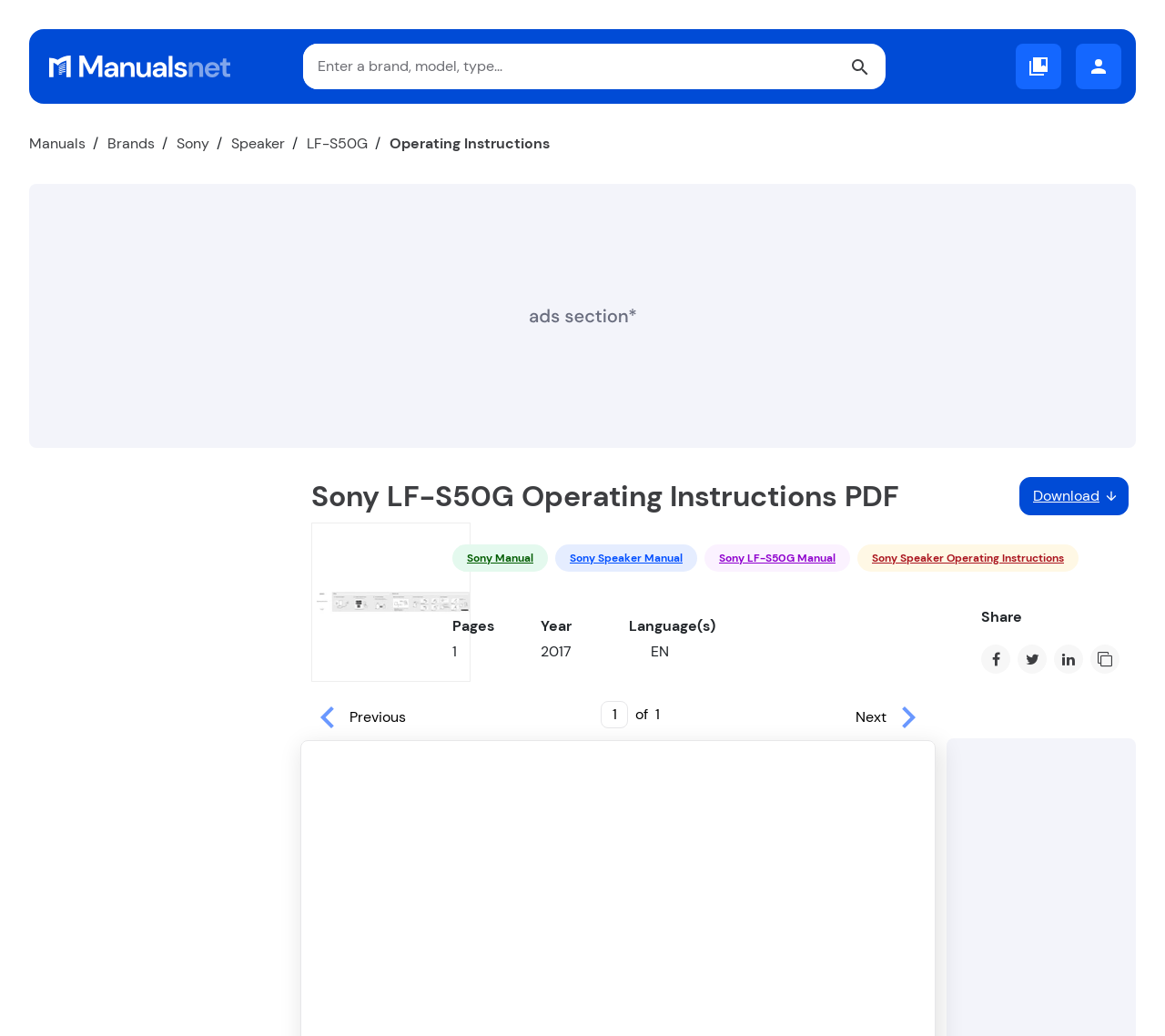Please identify the bounding box coordinates of the clickable area that will fulfill the following instruction: "Download the operating instructions PDF". The coordinates should be in the format of four float numbers between 0 and 1, i.e., [left, top, right, bottom].

[0.875, 0.46, 0.969, 0.497]